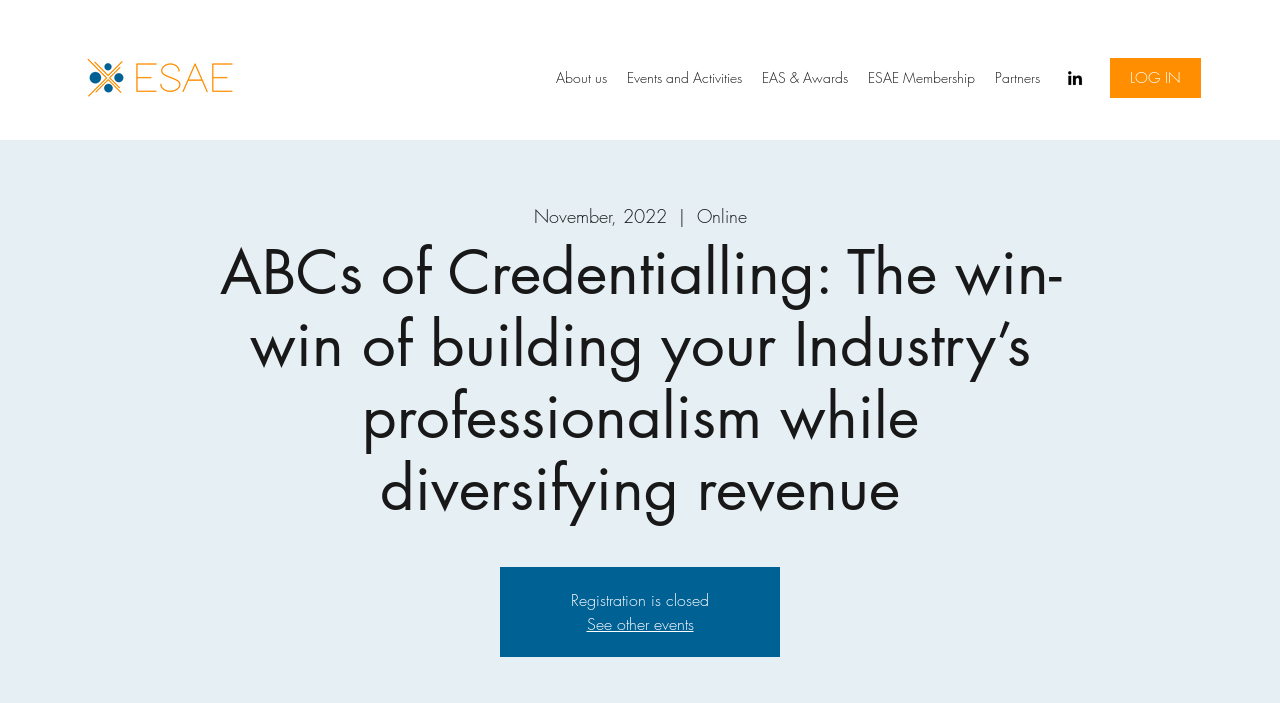What type of event is this?
Give a one-word or short phrase answer based on the image.

Online